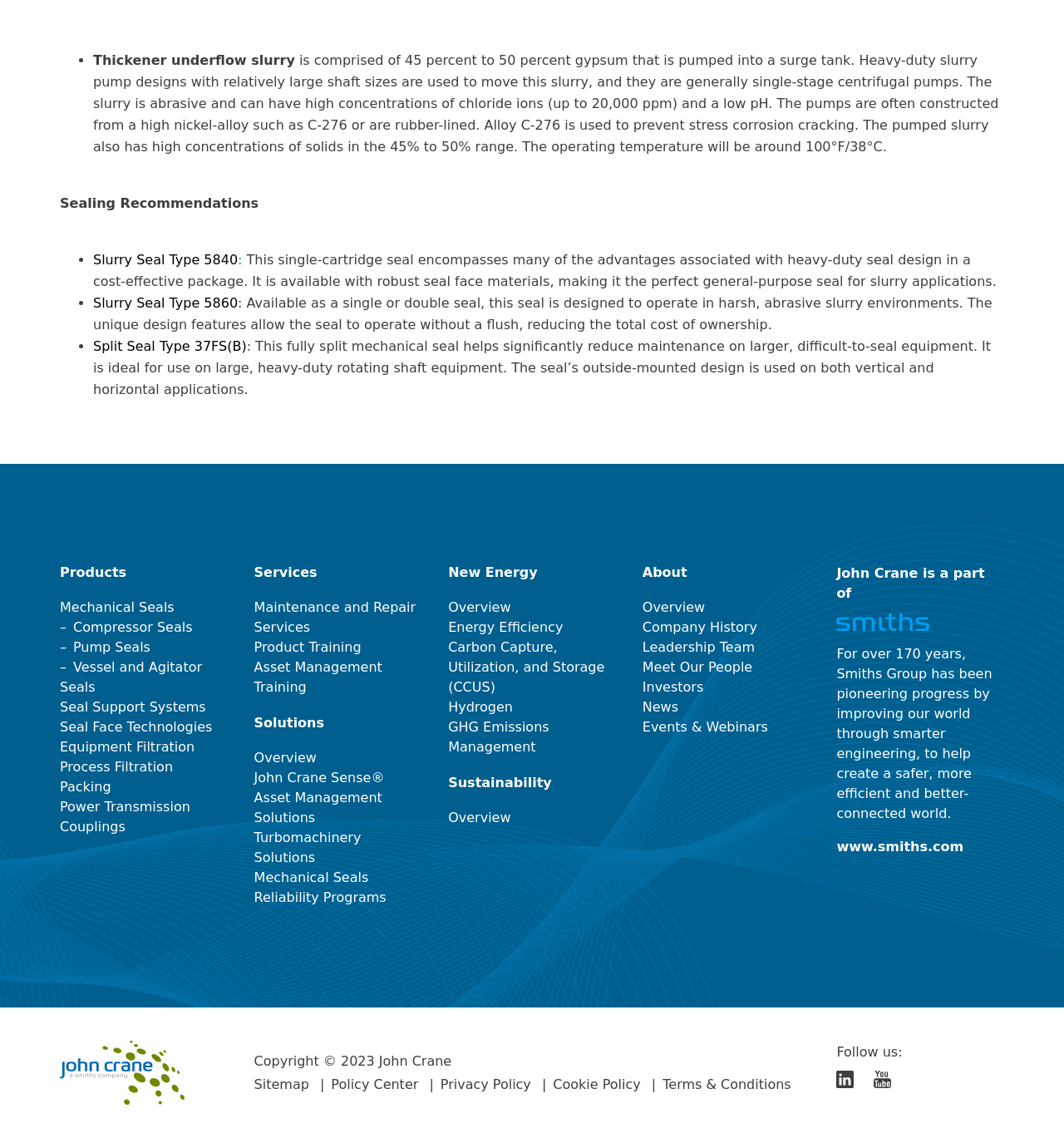What is the company name that John Crane is a part of? Examine the screenshot and reply using just one word or a brief phrase.

Smiths Group